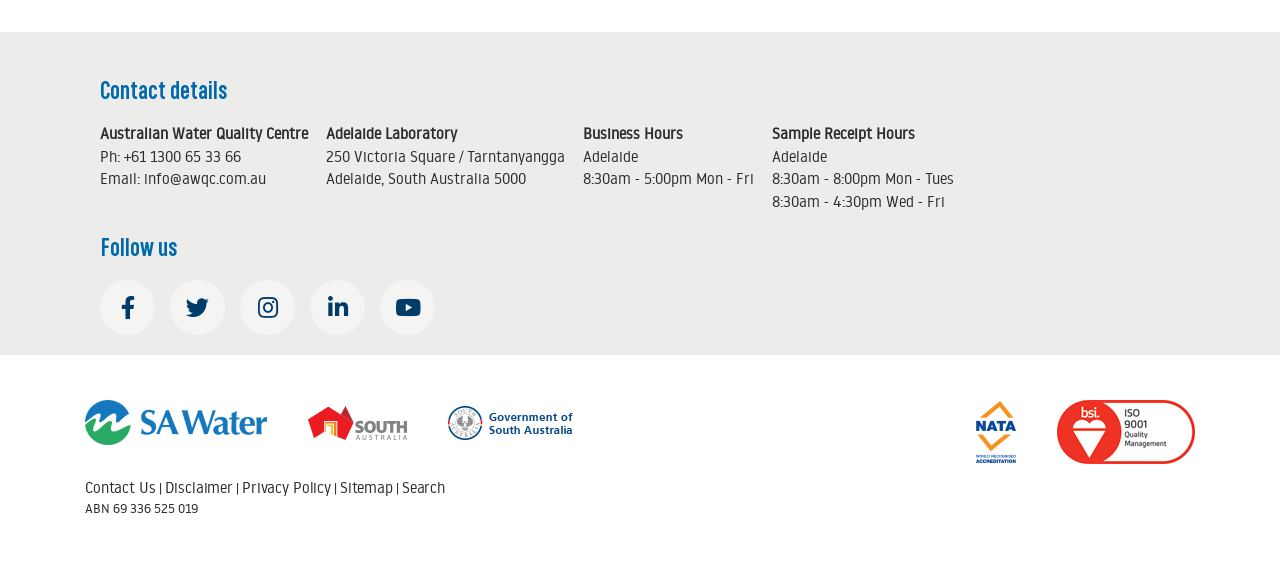Identify the bounding box of the UI element described as follows: "Chapman Heating & Cooling". Provide the coordinates as four float numbers in the range of 0 to 1 [left, top, right, bottom].

None